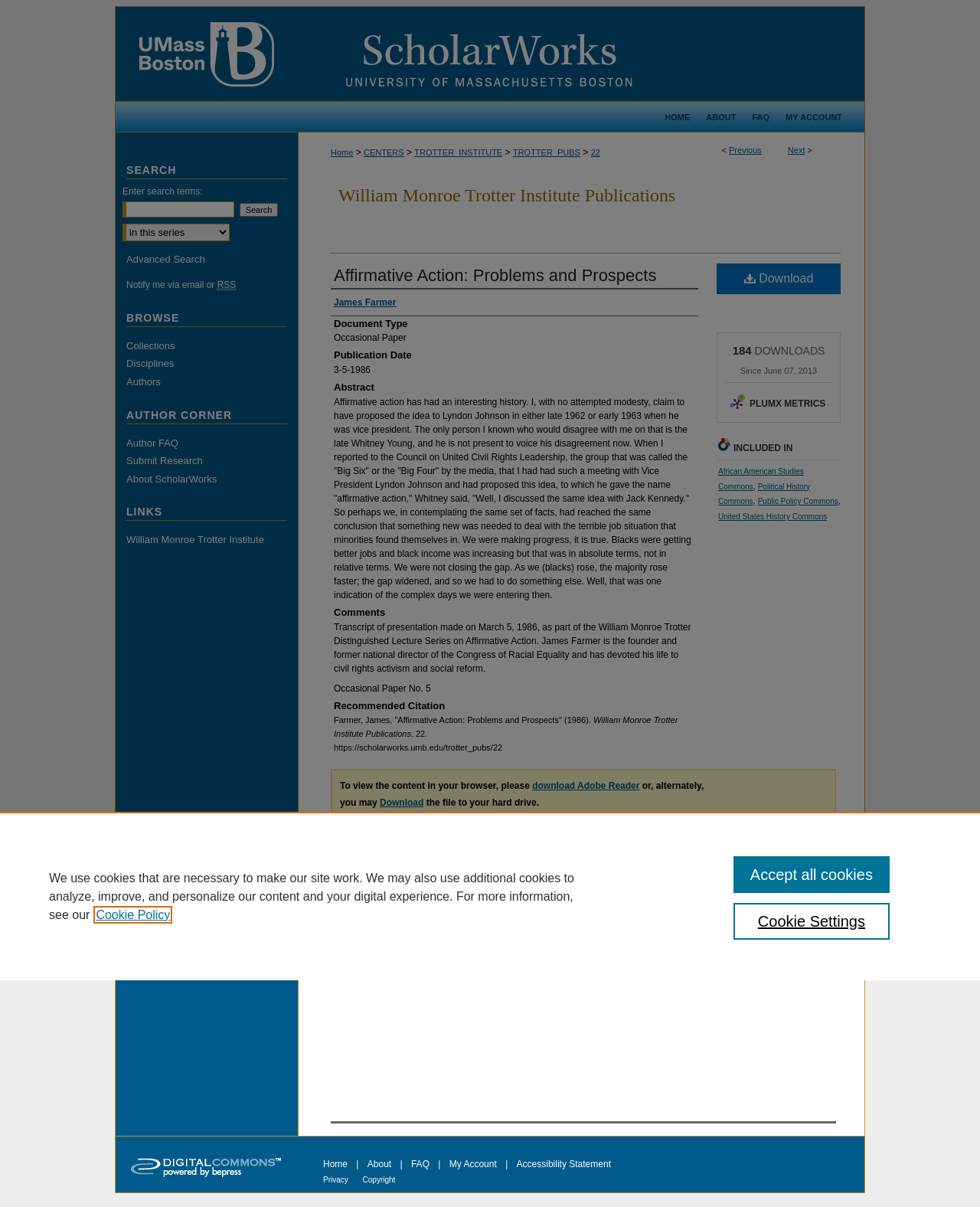Please specify the coordinates of the bounding box for the element that should be clicked to carry out this instruction: "Click on the 'Menu' link". The coordinates must be four float numbers between 0 and 1, formatted as [left, top, right, bottom].

[0.953, 0.0, 1.0, 0.032]